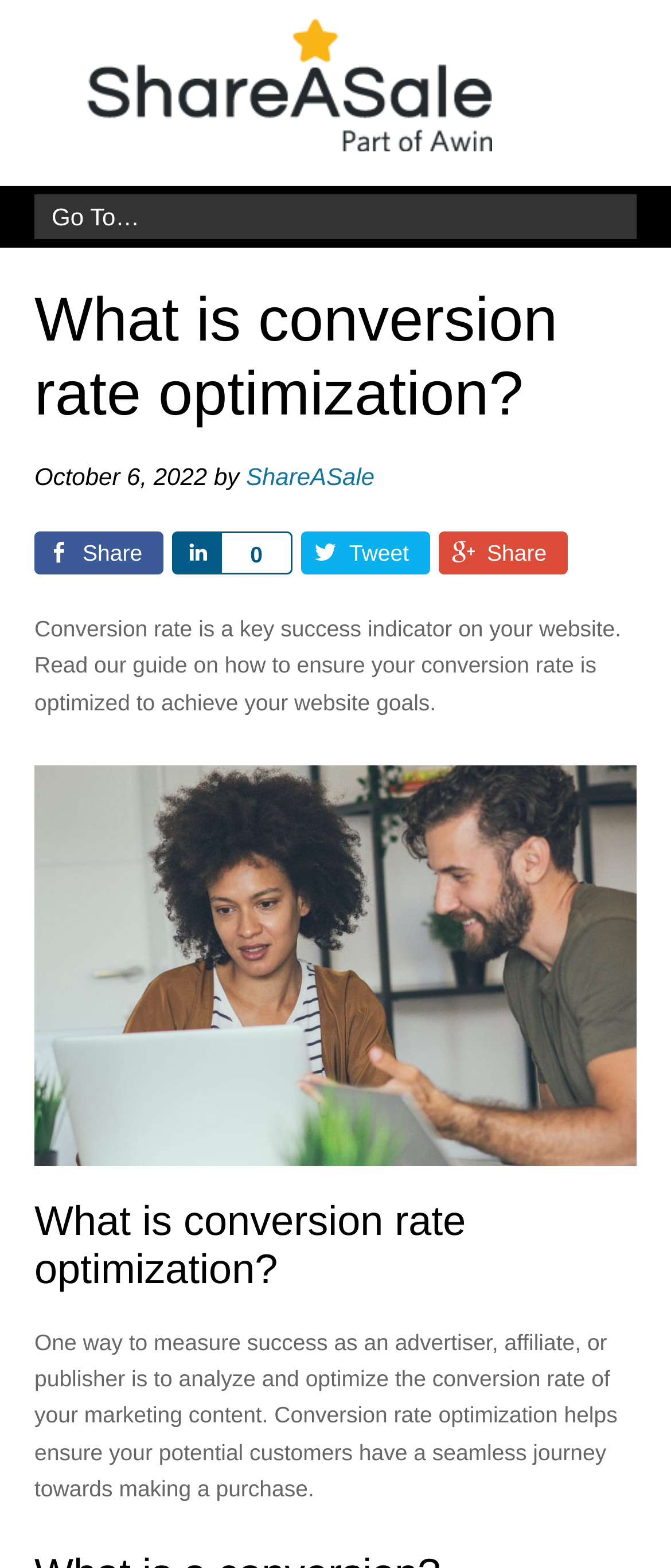Who is the author of this blog post?
Deliver a detailed and extensive answer to the question.

I found the author's name by looking at the text 'by ShareASale' which appears below the heading 'What is conversion rate optimization?'.